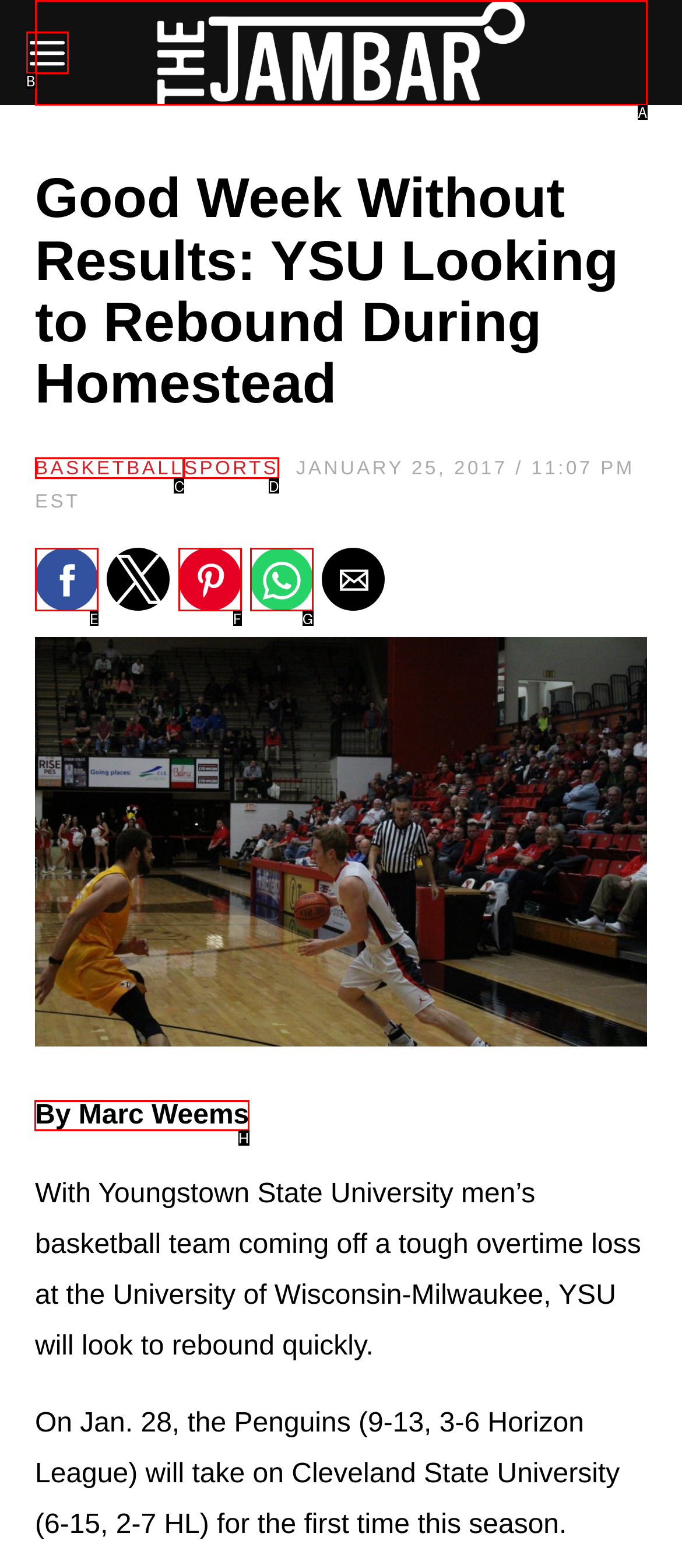From the given choices, which option should you click to complete this task: Read the article about YSU basketball? Answer with the letter of the correct option.

H